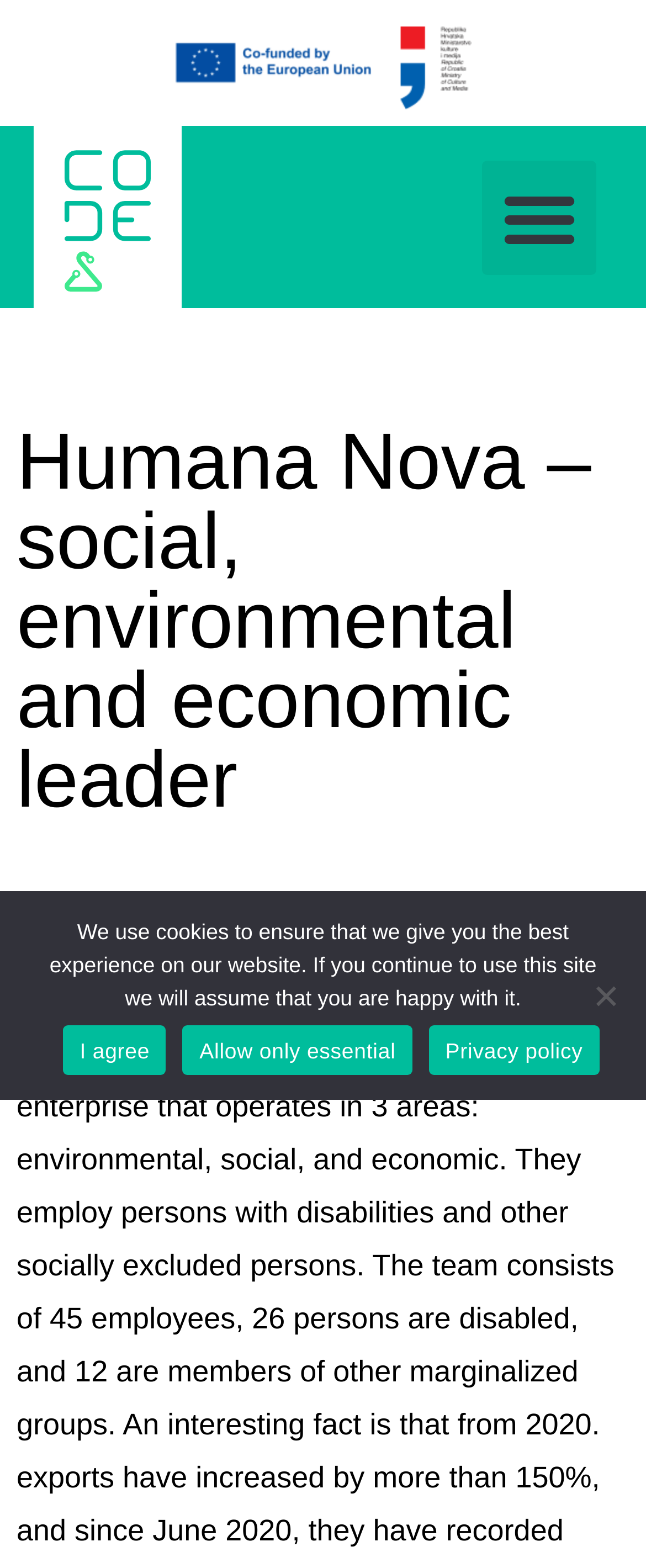Can you locate the main headline on this webpage and provide its text content?

Humana Nova – social, environmental and economic leader